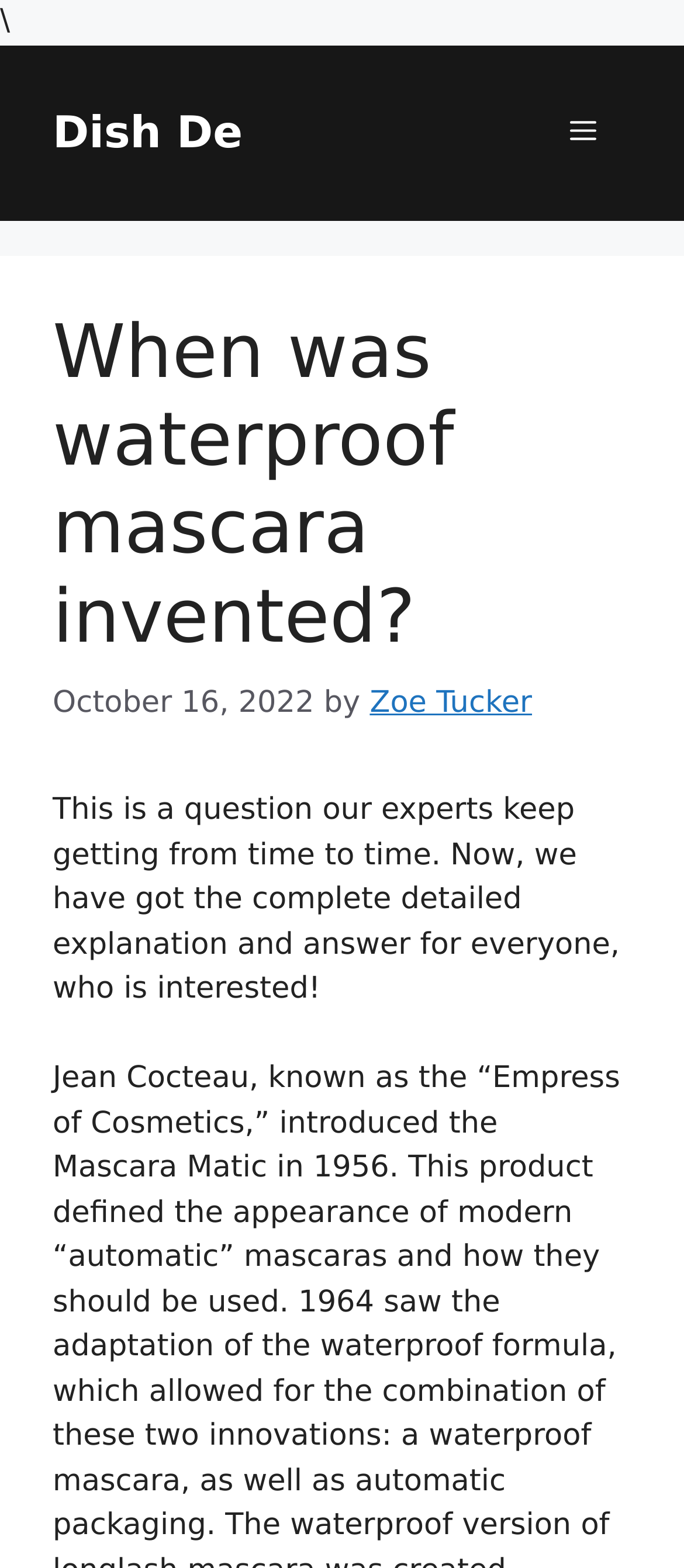What is the topic of the article?
Refer to the image and respond with a one-word or short-phrase answer.

Waterproof mascara